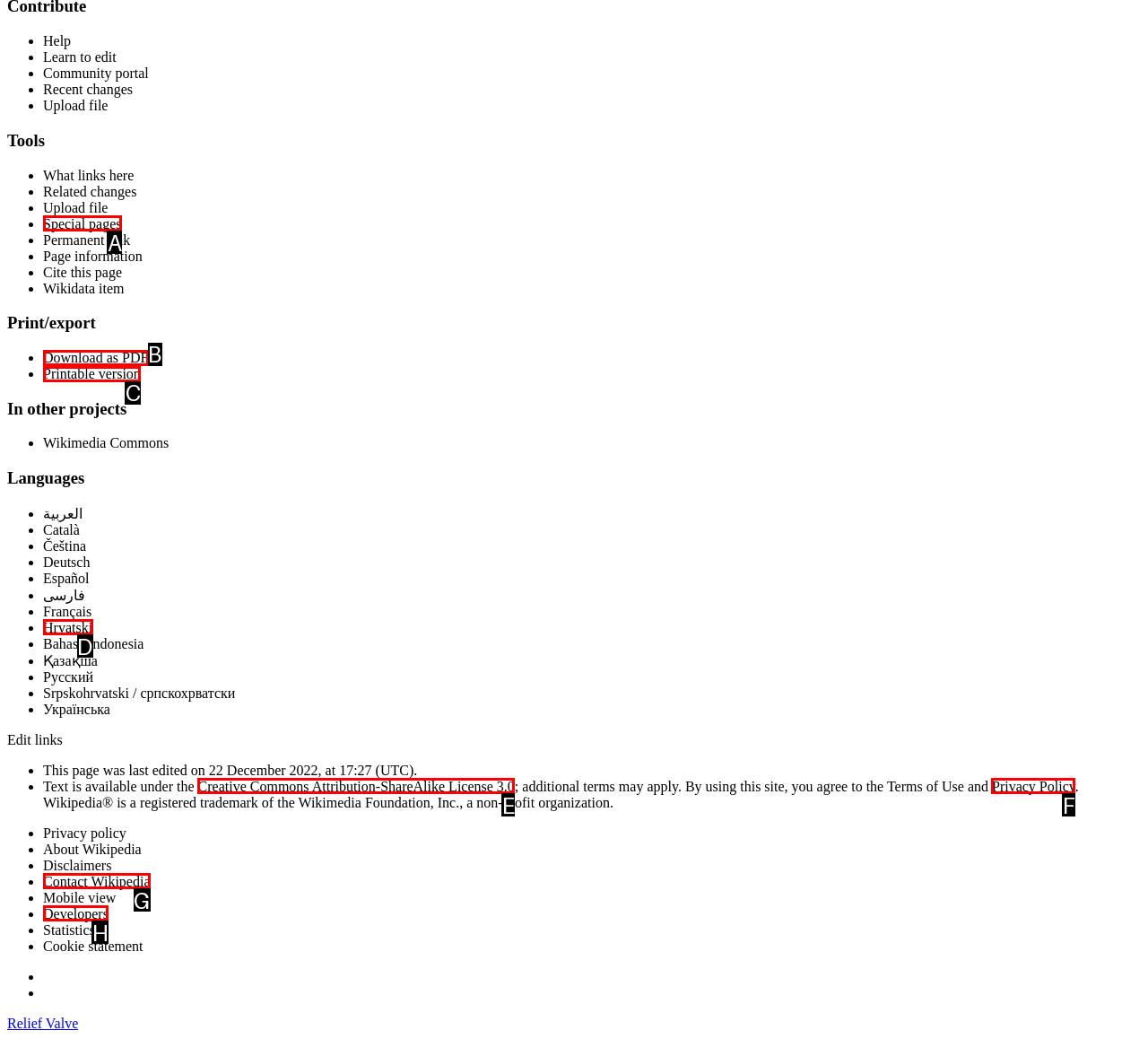Find the HTML element that matches the description provided: Creative Commons Attribution-ShareAlike License 3.0
Answer using the corresponding option letter.

E